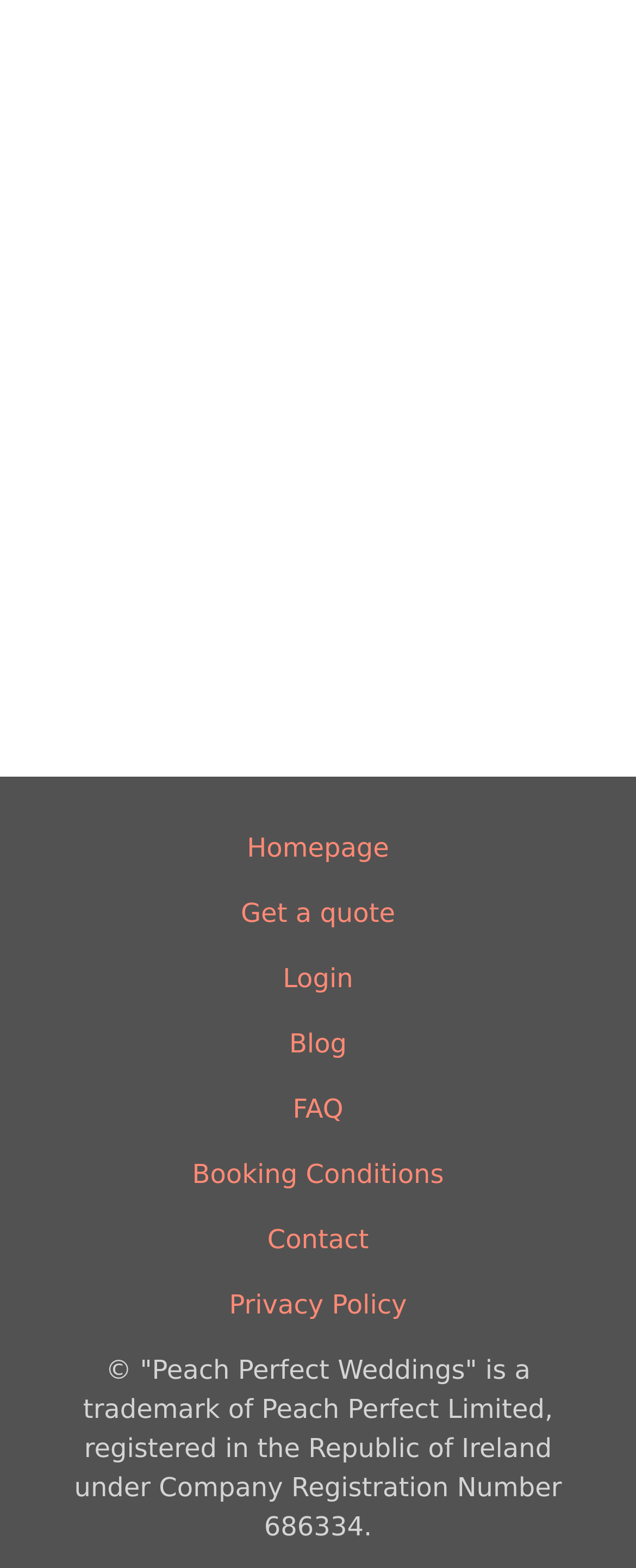Locate the bounding box coordinates of the element you need to click to accomplish the task described by this instruction: "login".

[0.445, 0.612, 0.555, 0.637]